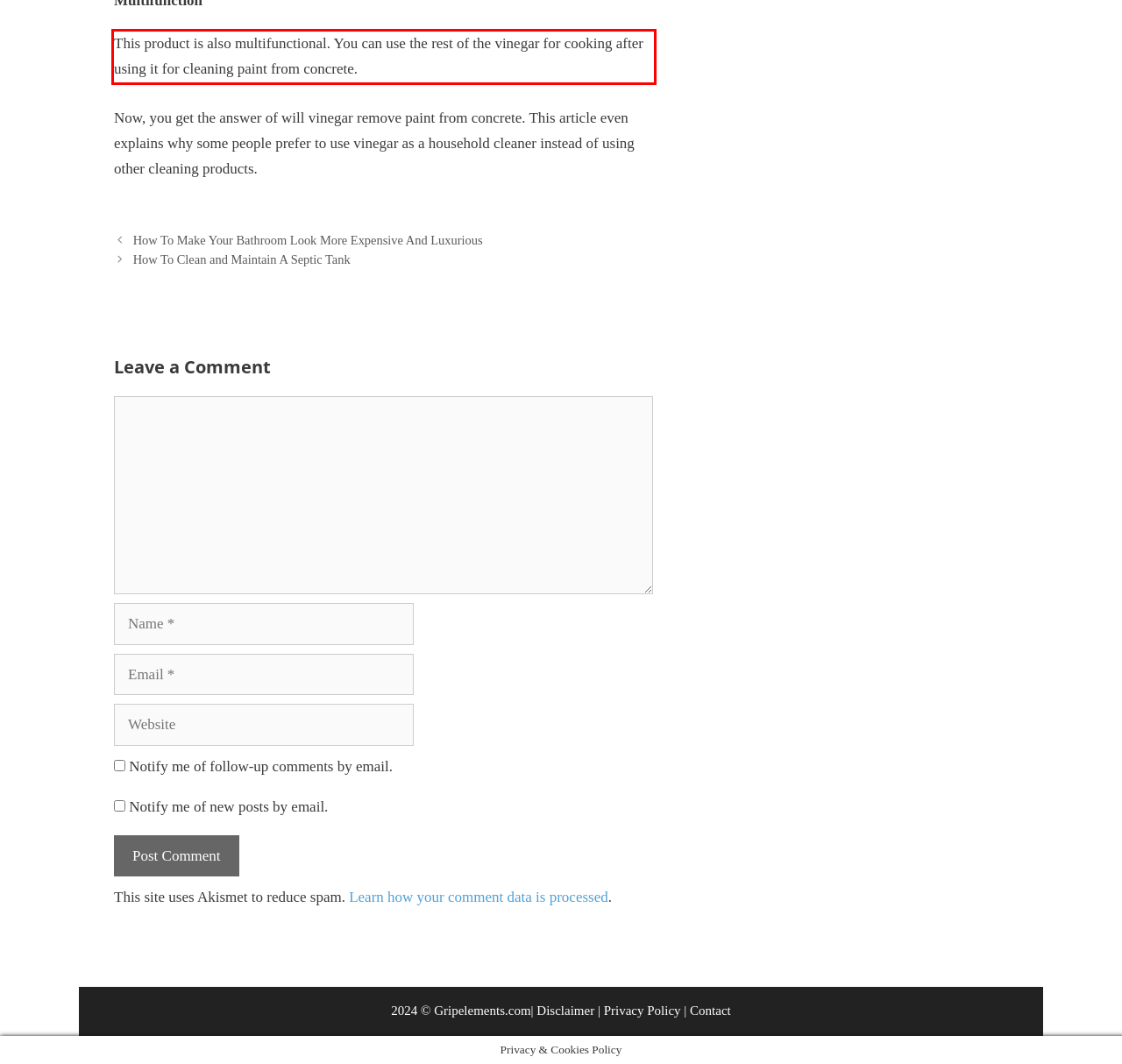You have a webpage screenshot with a red rectangle surrounding a UI element. Extract the text content from within this red bounding box.

This product is also multifunctional. You can use the rest of the vinegar for cooking after using it for cleaning paint from concrete.